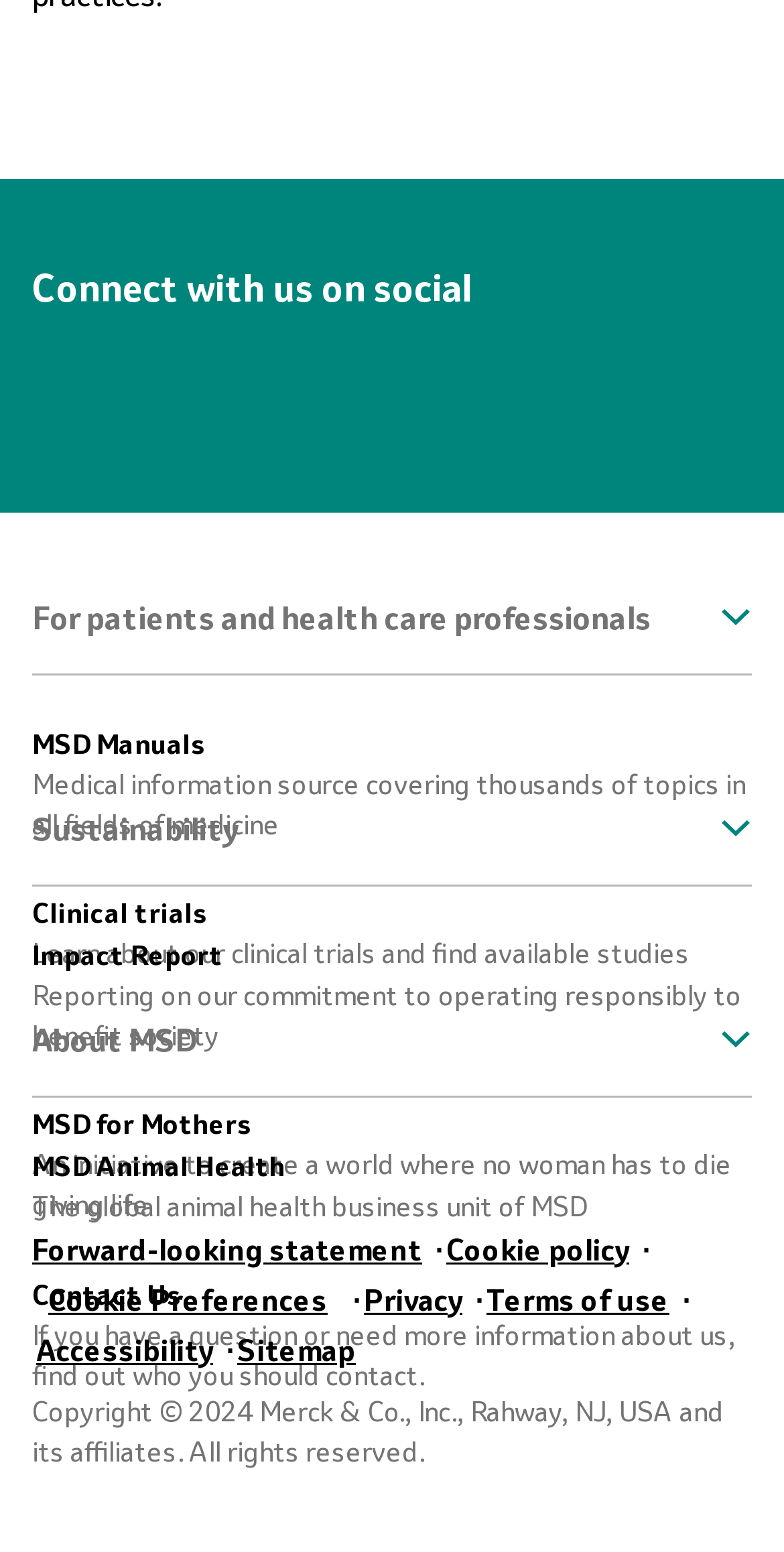Identify the bounding box coordinates of the part that should be clicked to carry out this instruction: "Connect with us on social media".

[0.041, 0.168, 0.959, 0.204]